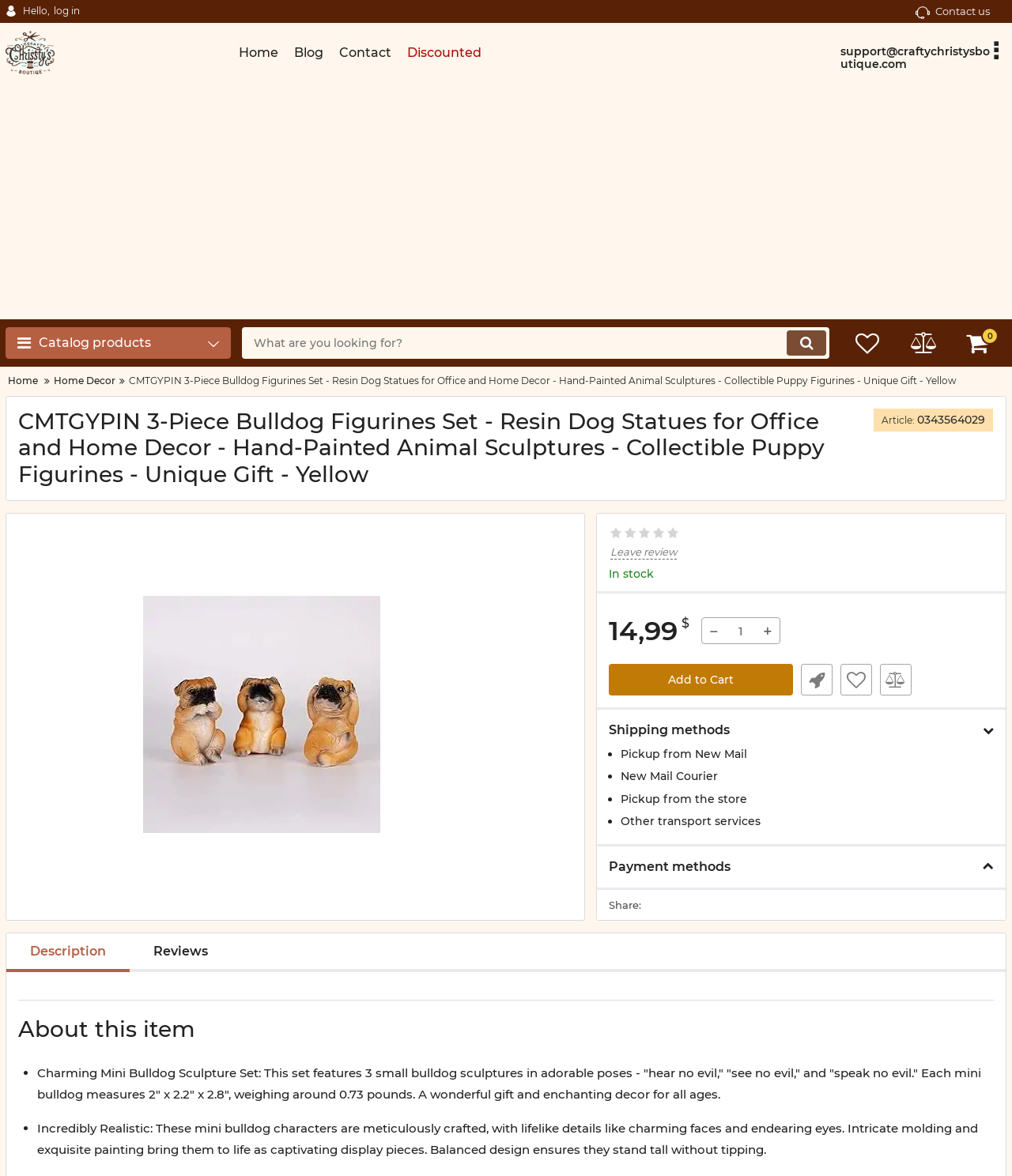Identify the bounding box coordinates of the region that should be clicked to execute the following instruction: "Click the 'The Week That Was …' link".

None